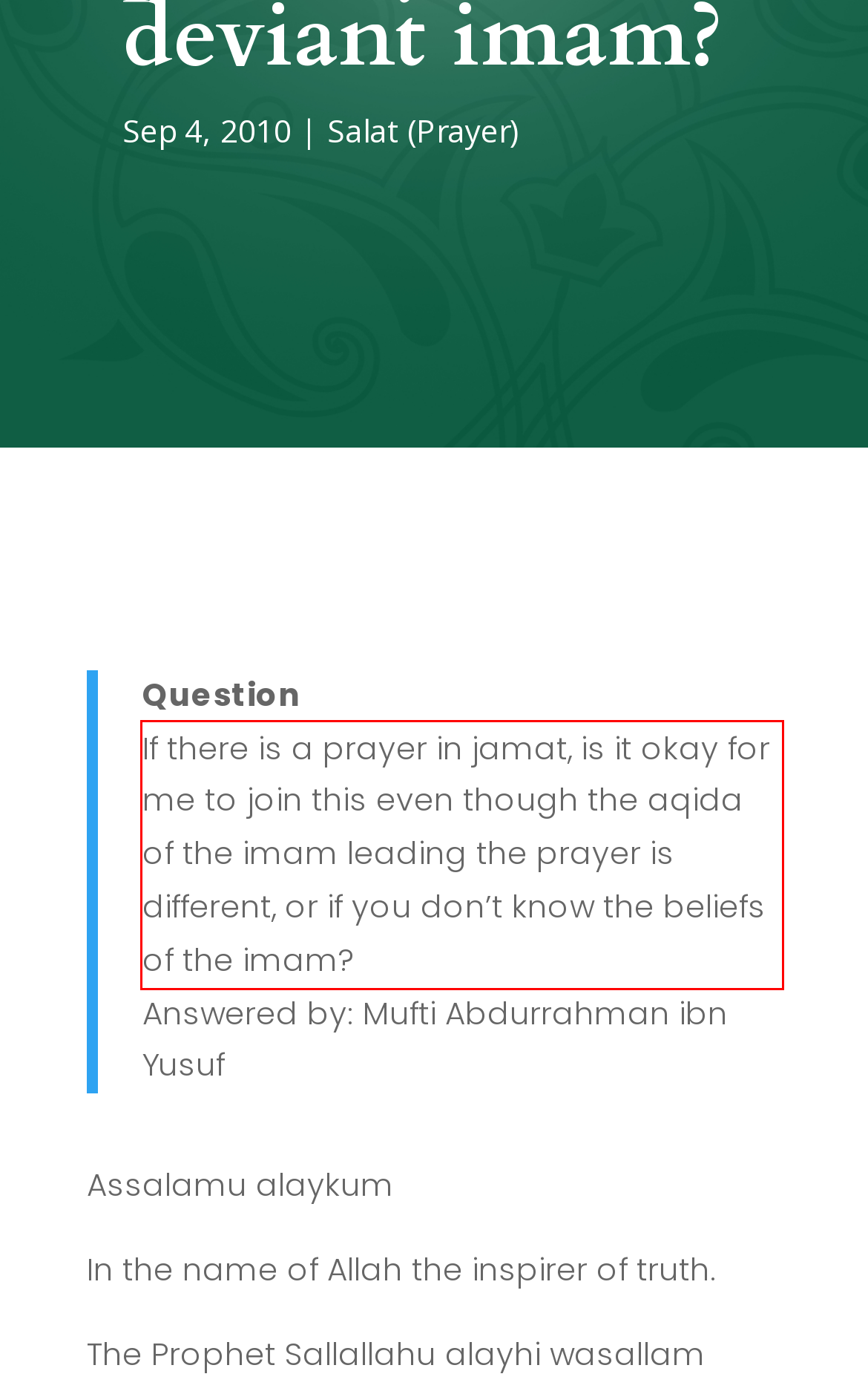You have a screenshot with a red rectangle around a UI element. Recognize and extract the text within this red bounding box using OCR.

If there is a prayer in jamat, is it okay for me to join this even though the aqida of the imam leading the prayer is different, or if you don’t know the beliefs of the imam?